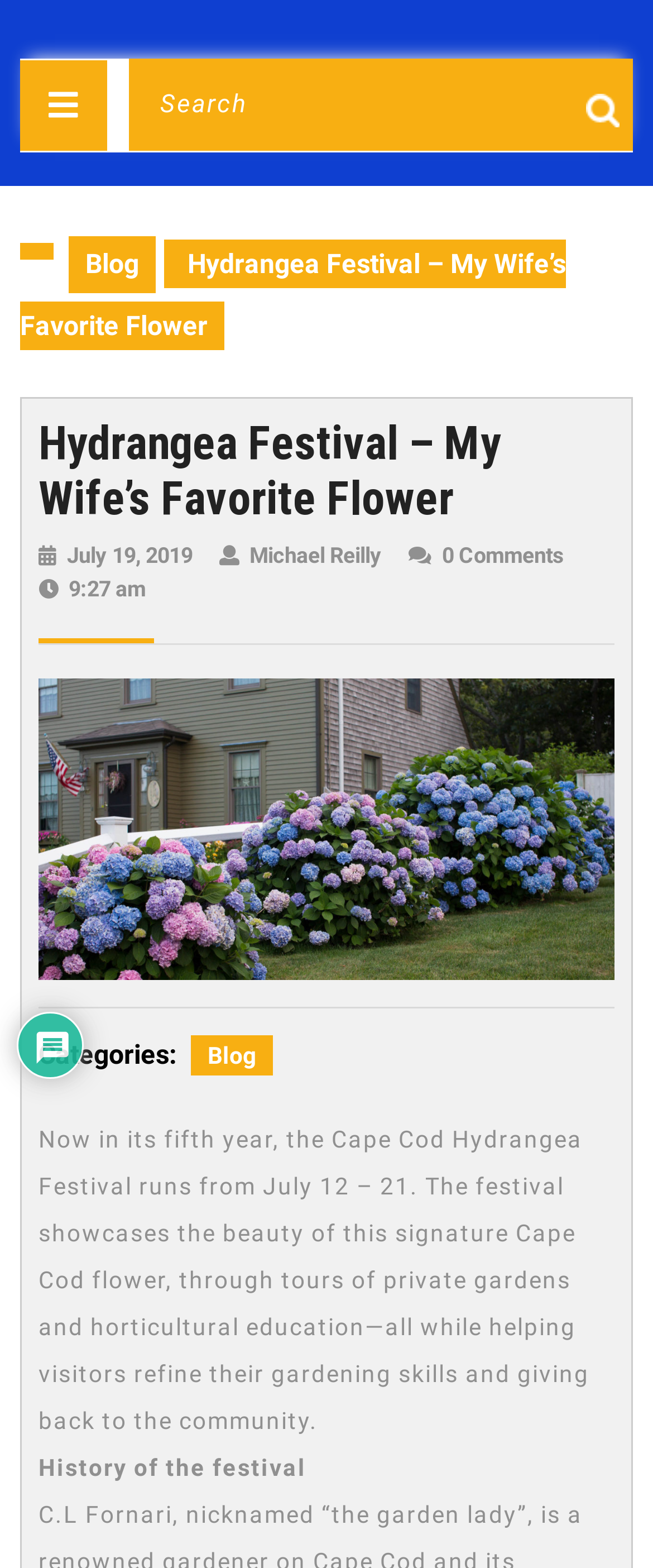Identify and provide the title of the webpage.

Hydrangea Festival – My Wife’s Favorite Flower